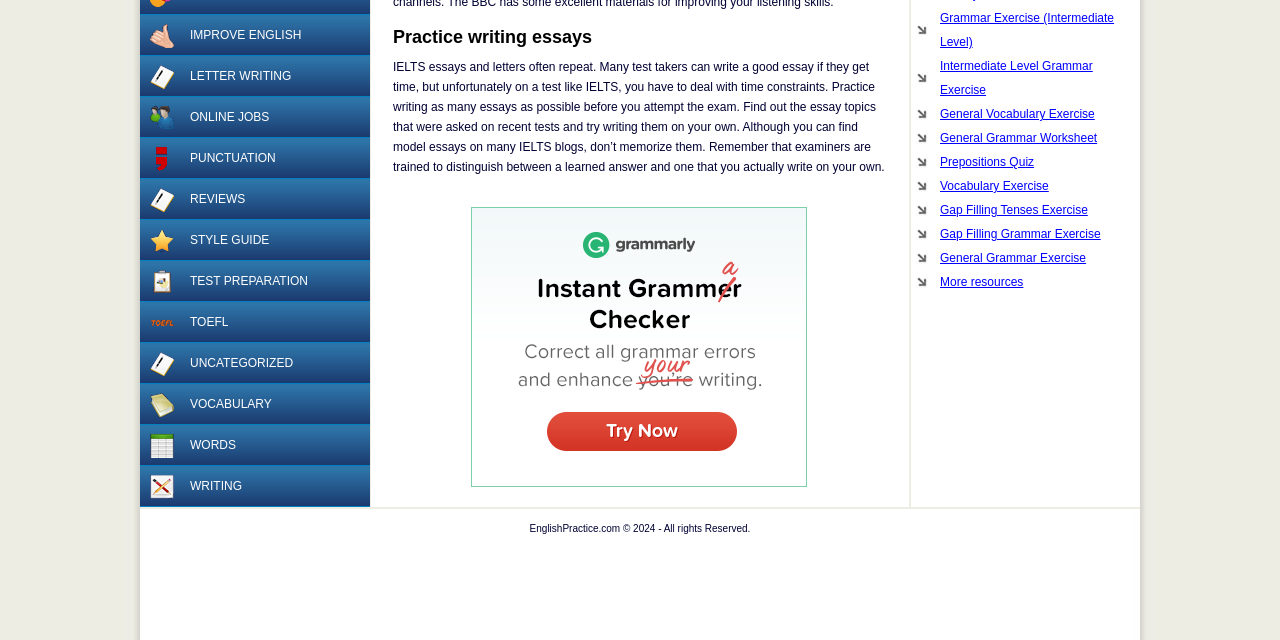Identify the bounding box of the HTML element described here: "Gap Filling Grammar Exercise". Provide the coordinates as four float numbers between 0 and 1: [left, top, right, bottom].

[0.716, 0.347, 0.883, 0.384]